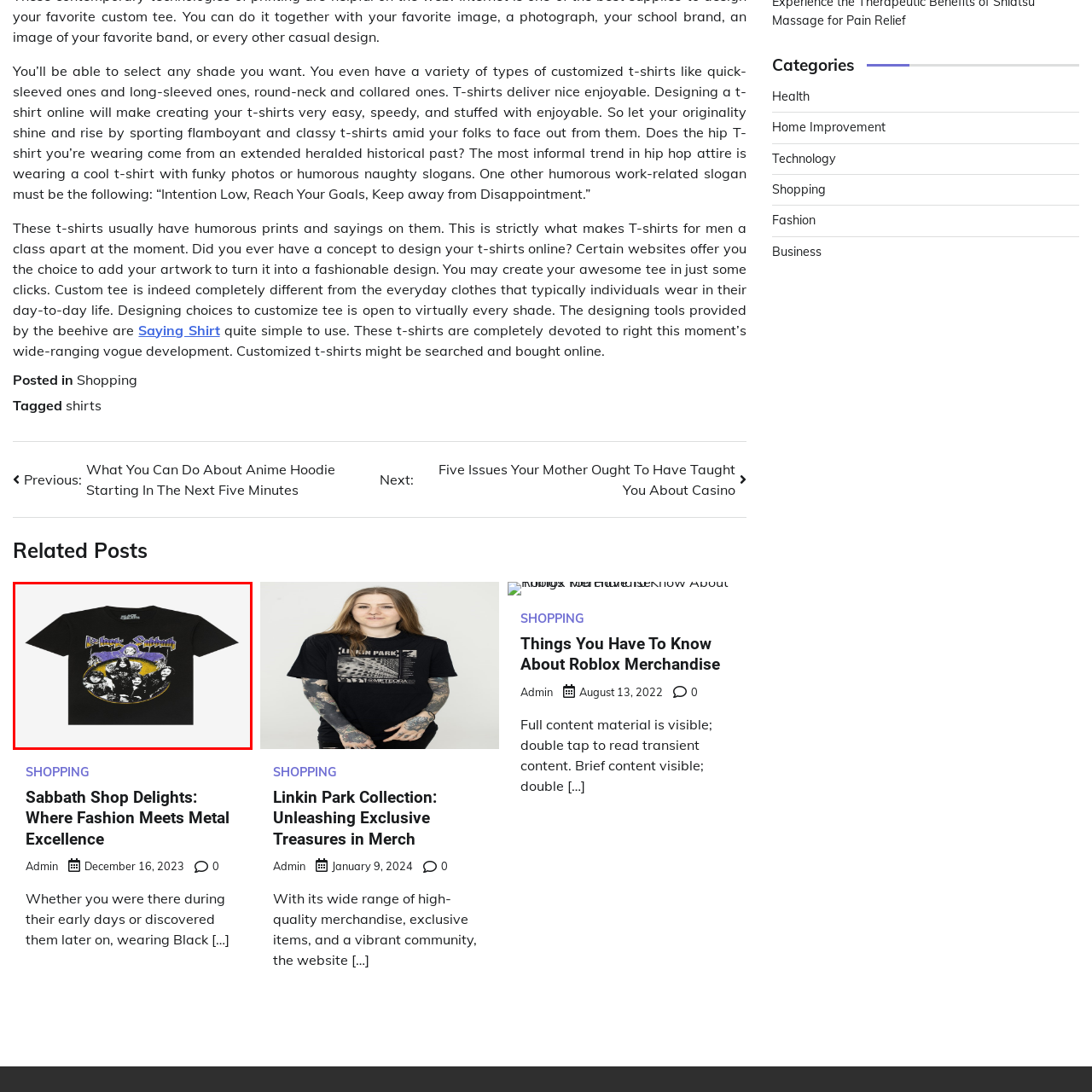What is the purpose of the garment?
Inspect the image inside the red bounding box and provide a detailed answer drawing from the visual content.

The caption suggests that the t-shirt is perfect for casual wear or concert outings, implying that the garment is intended for everyday wear or special events related to music, particularly rock culture.